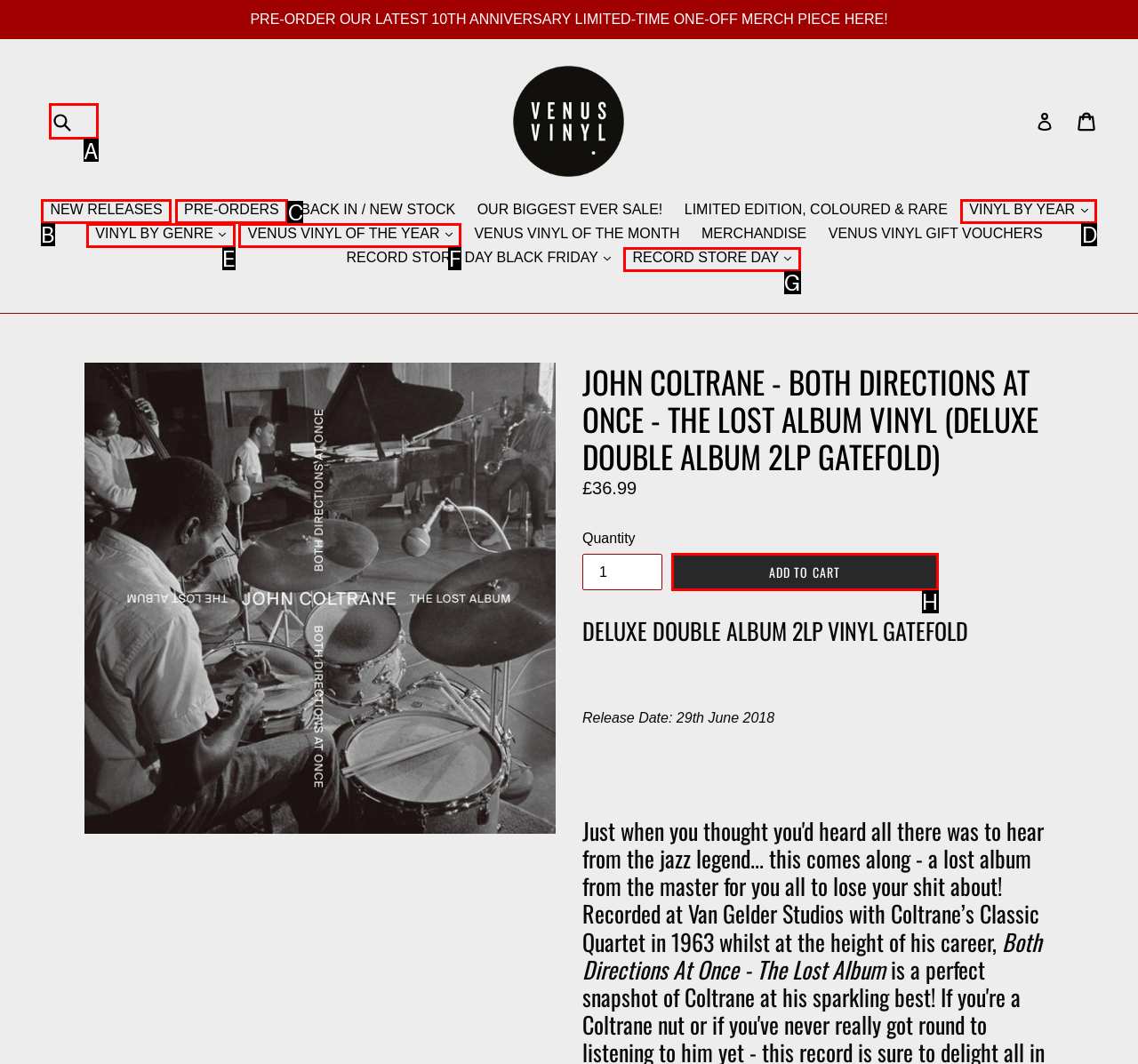Tell me which letter I should select to achieve the following goal: Search for something
Answer with the corresponding letter from the provided options directly.

A